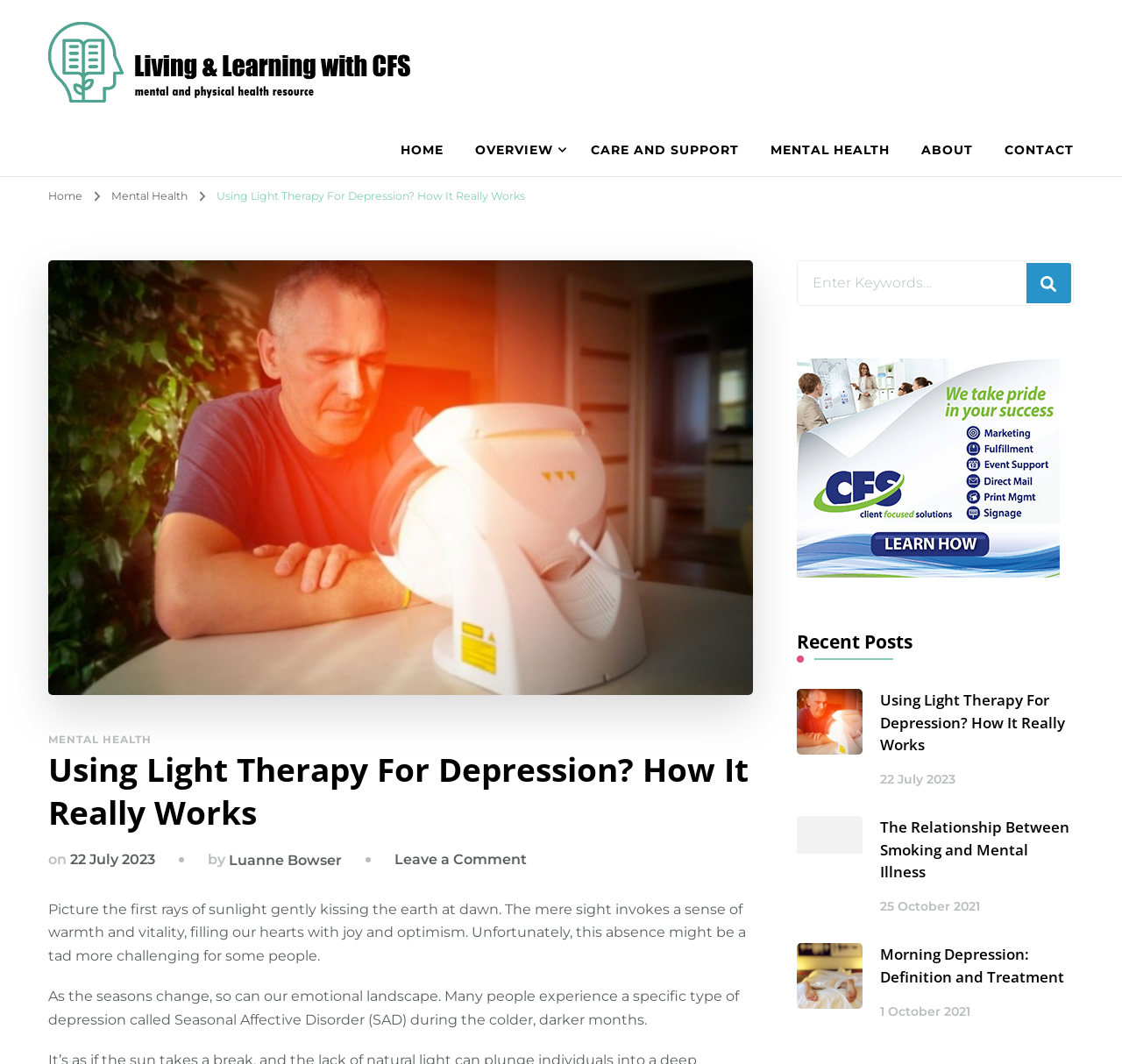Identify the bounding box coordinates of the clickable region necessary to fulfill the following instruction: "Search for something". The bounding box coordinates should be four float numbers between 0 and 1, i.e., [left, top, right, bottom].

[0.71, 0.244, 0.957, 0.287]